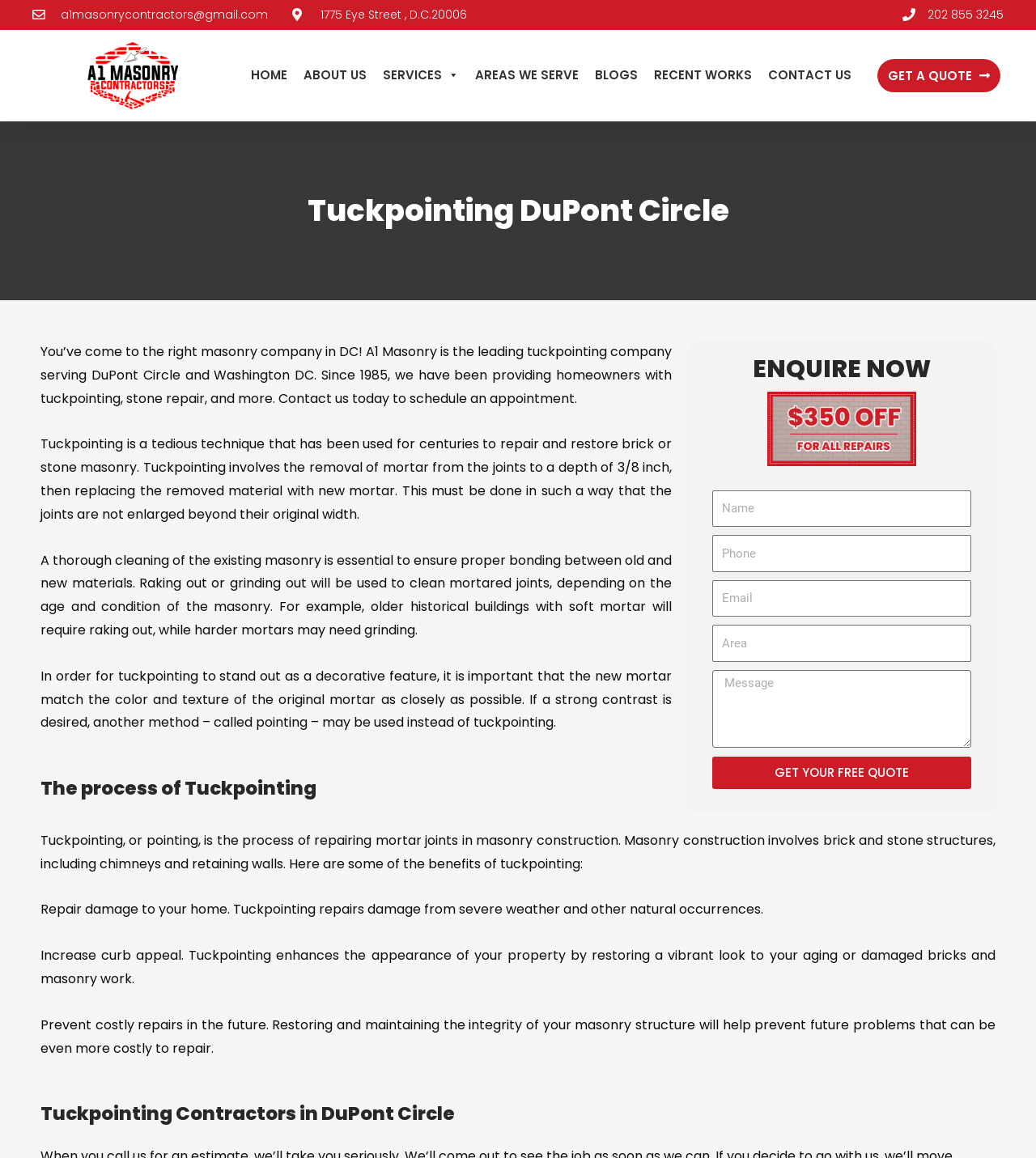What is the phone number to contact A1 Masonry Contractors?
From the image, provide a succinct answer in one word or a short phrase.

202 855 3245